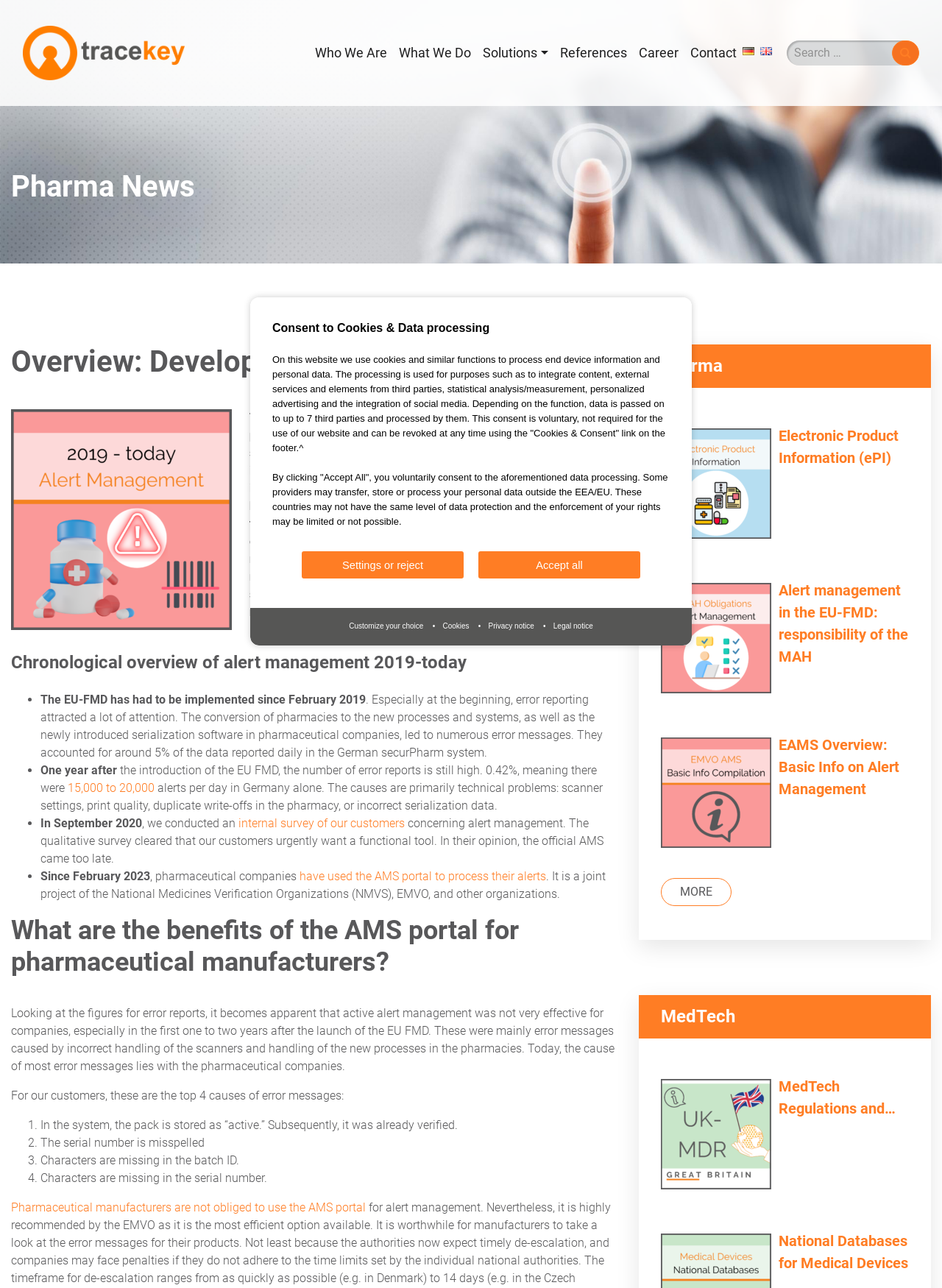Based on the image, please respond to the question with as much detail as possible:
What are the top 4 causes of error messages for pharmaceutical manufacturers?

According to the webpage, the top 4 causes of error messages for pharmaceutical manufacturers are: 1) the pack is stored as 'active' in the system, subsequently it was already verified, 2) the serial number is misspelled, 3) characters are missing in the batch ID, and 4) characters are missing in the serial number.